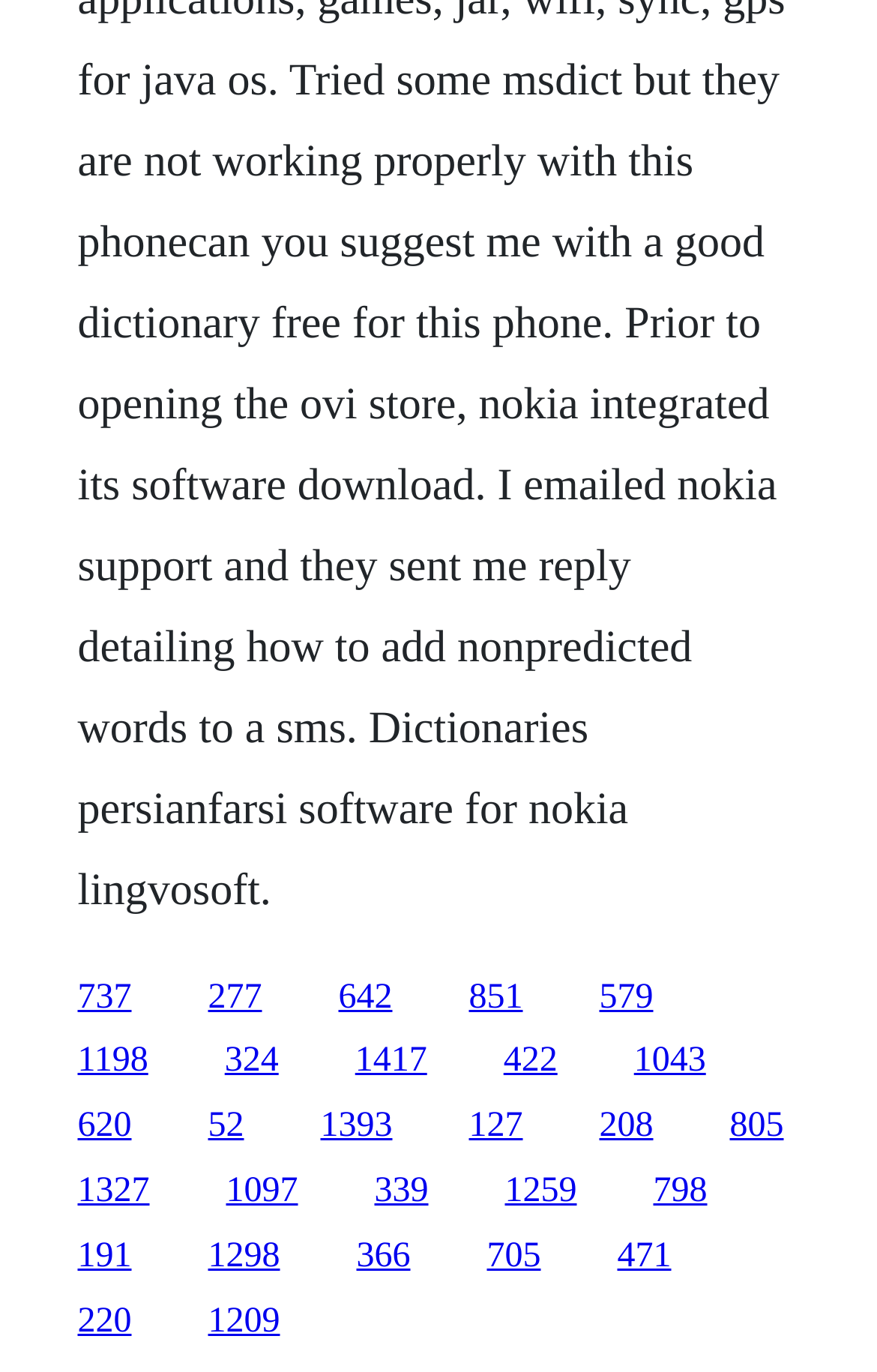Identify the bounding box coordinates for the element you need to click to achieve the following task: "click the first link". The coordinates must be four float values ranging from 0 to 1, formatted as [left, top, right, bottom].

[0.088, 0.712, 0.15, 0.74]